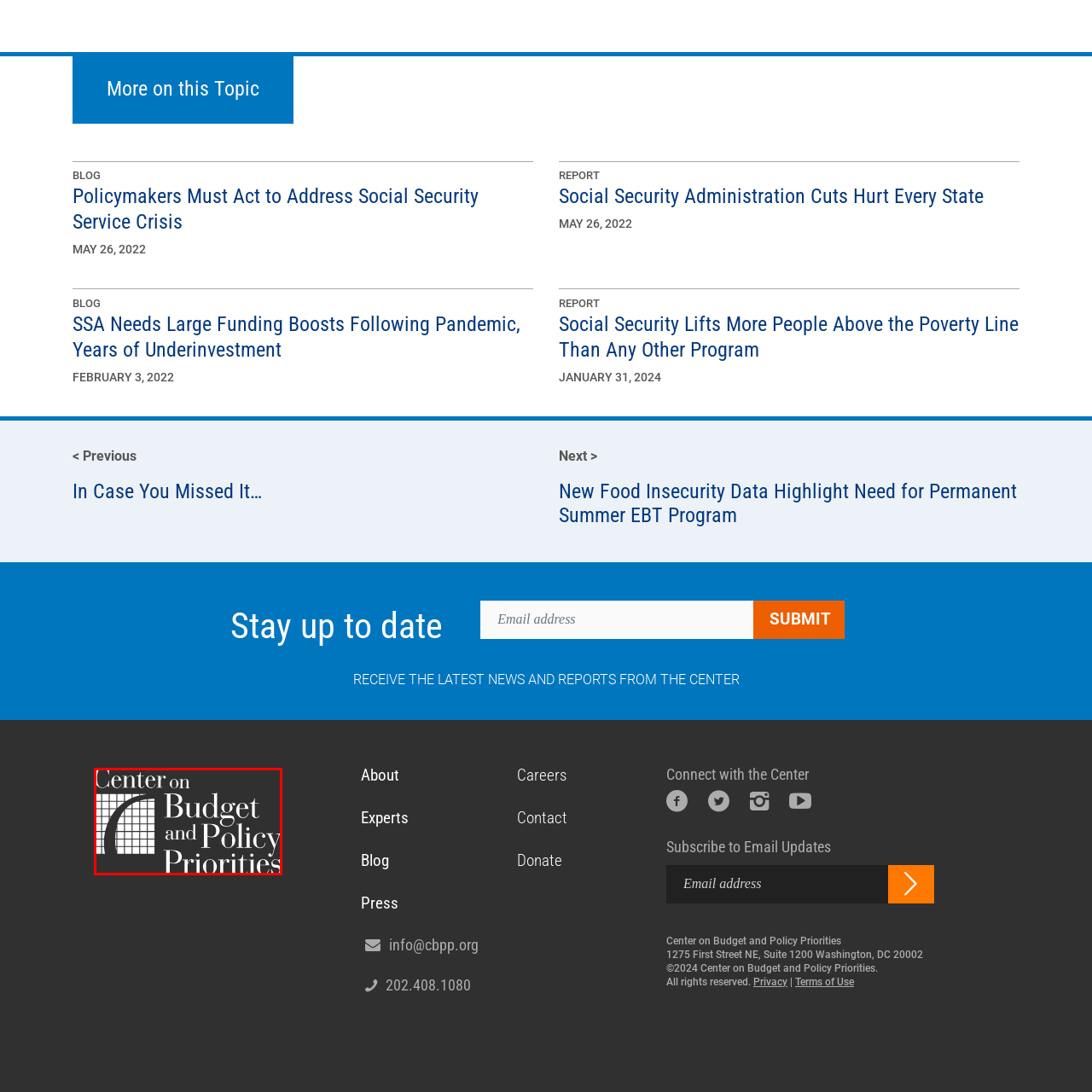What does the overall visual communicate?
Look closely at the part of the image outlined in red and give a one-word or short phrase answer.

Professionalism and authority